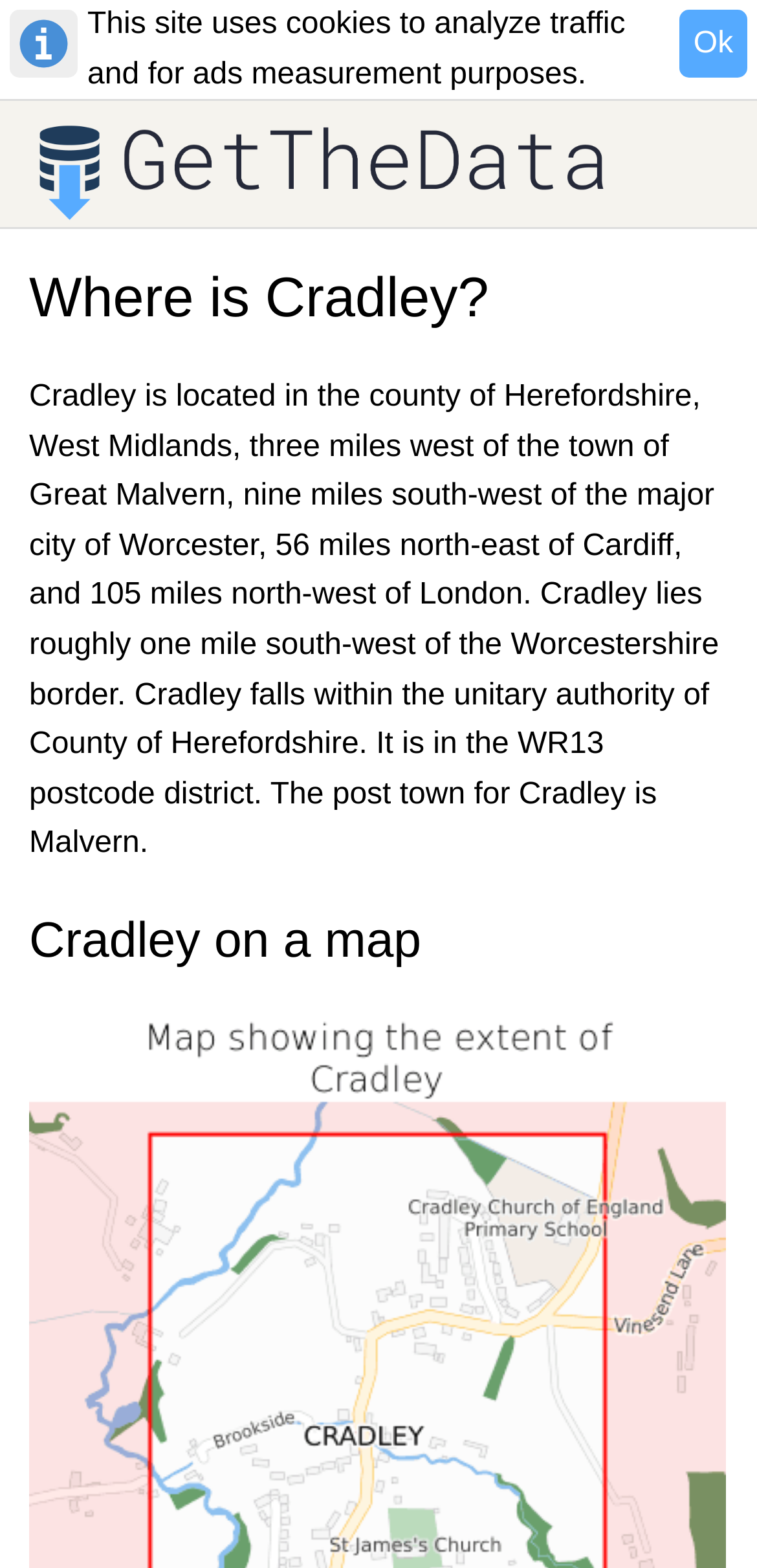What is the unitary authority of Cradley?
Answer the question with a detailed explanation, including all necessary information.

The webpage states that Cradley falls within the unitary authority of County of Herefordshire, which is mentioned in the paragraph describing Cradley's location.